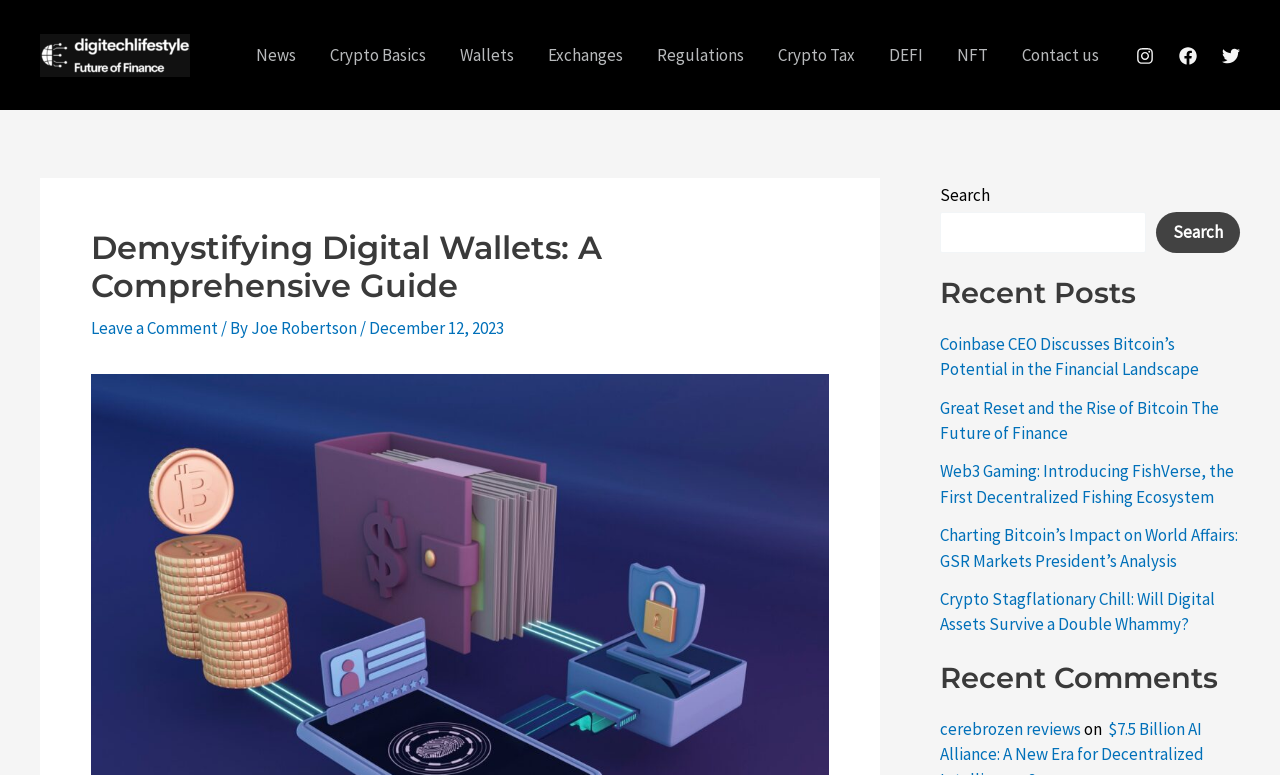Based on the visual content of the image, answer the question thoroughly: How many recent posts are displayed on the webpage?

I counted the number of recent posts displayed on the webpage and found that there are 5 recent posts.